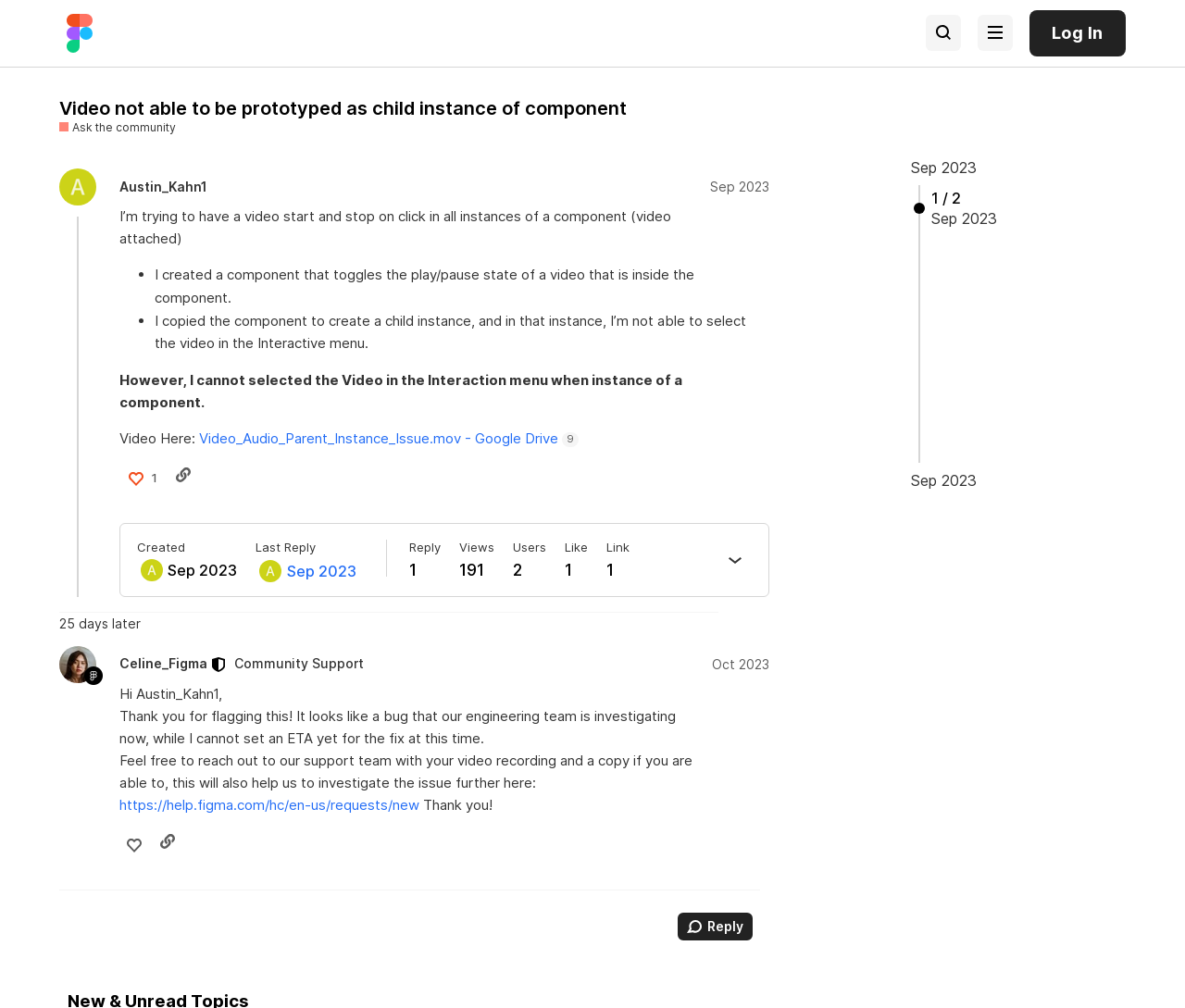Answer this question in one word or a short phrase: What is the name of the community forum?

Figma Community Forum